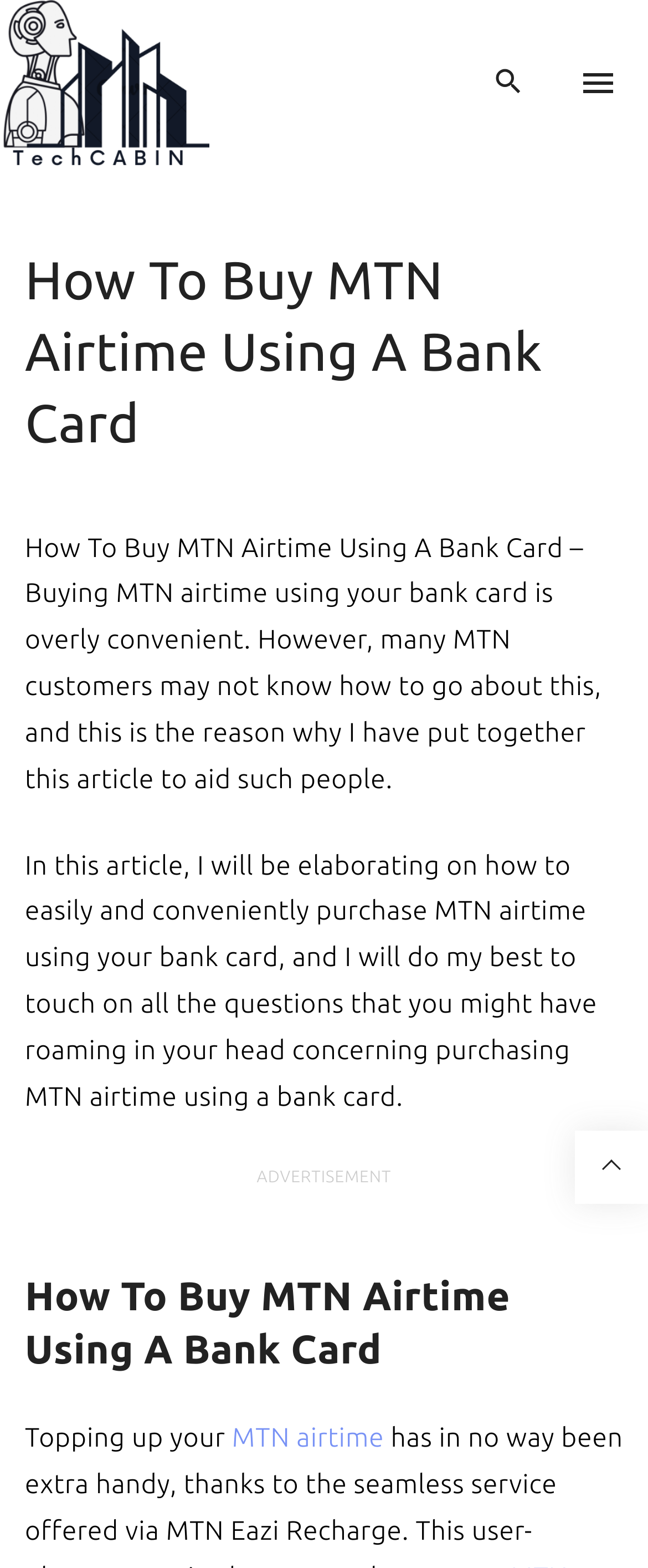Identify the bounding box of the UI element described as follows: "MTN airtime". Provide the coordinates as four float numbers in the range of 0 to 1 [left, top, right, bottom].

[0.358, 0.908, 0.593, 0.927]